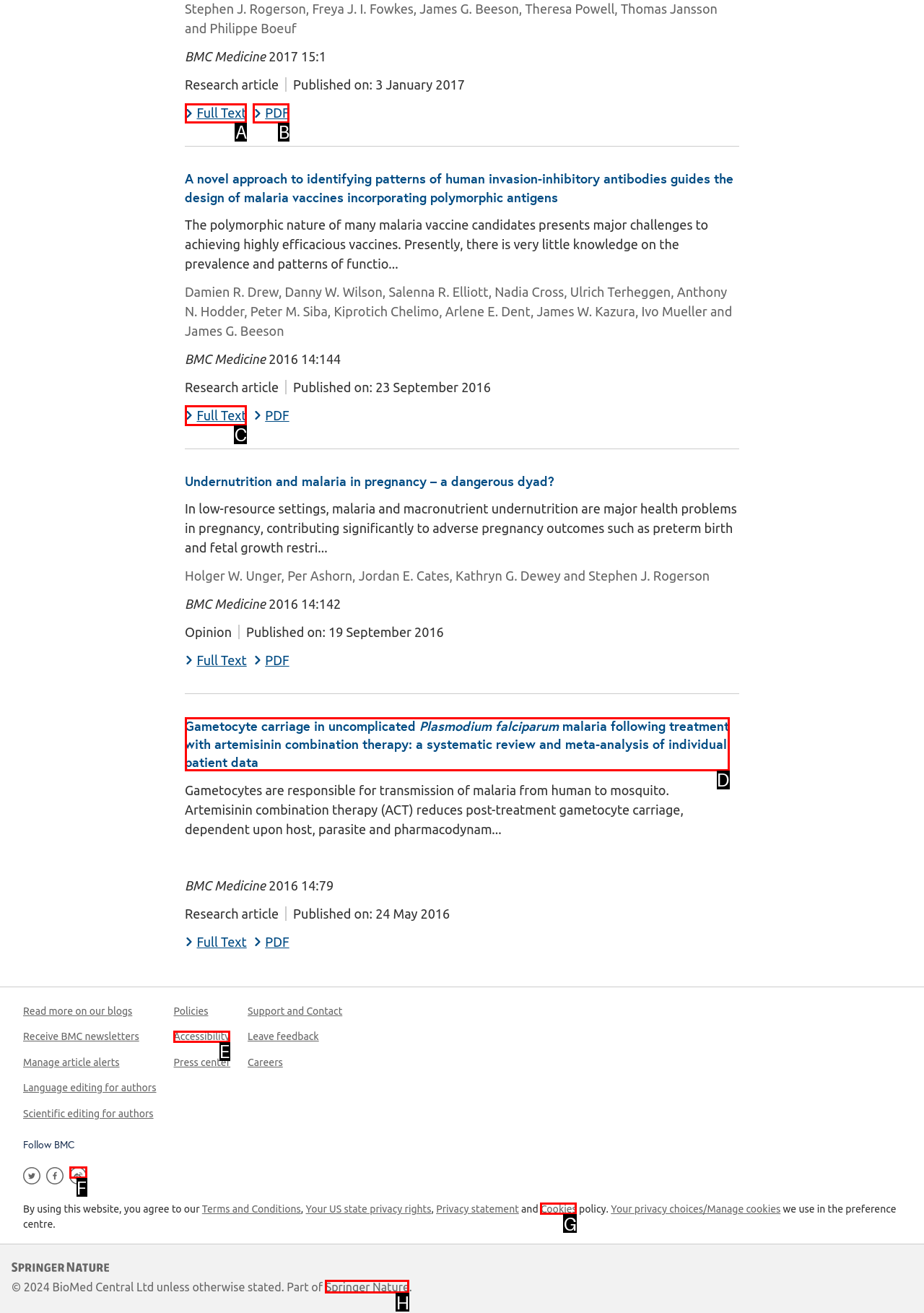Find the appropriate UI element to complete the task: View Full Text. Indicate your choice by providing the letter of the element.

C